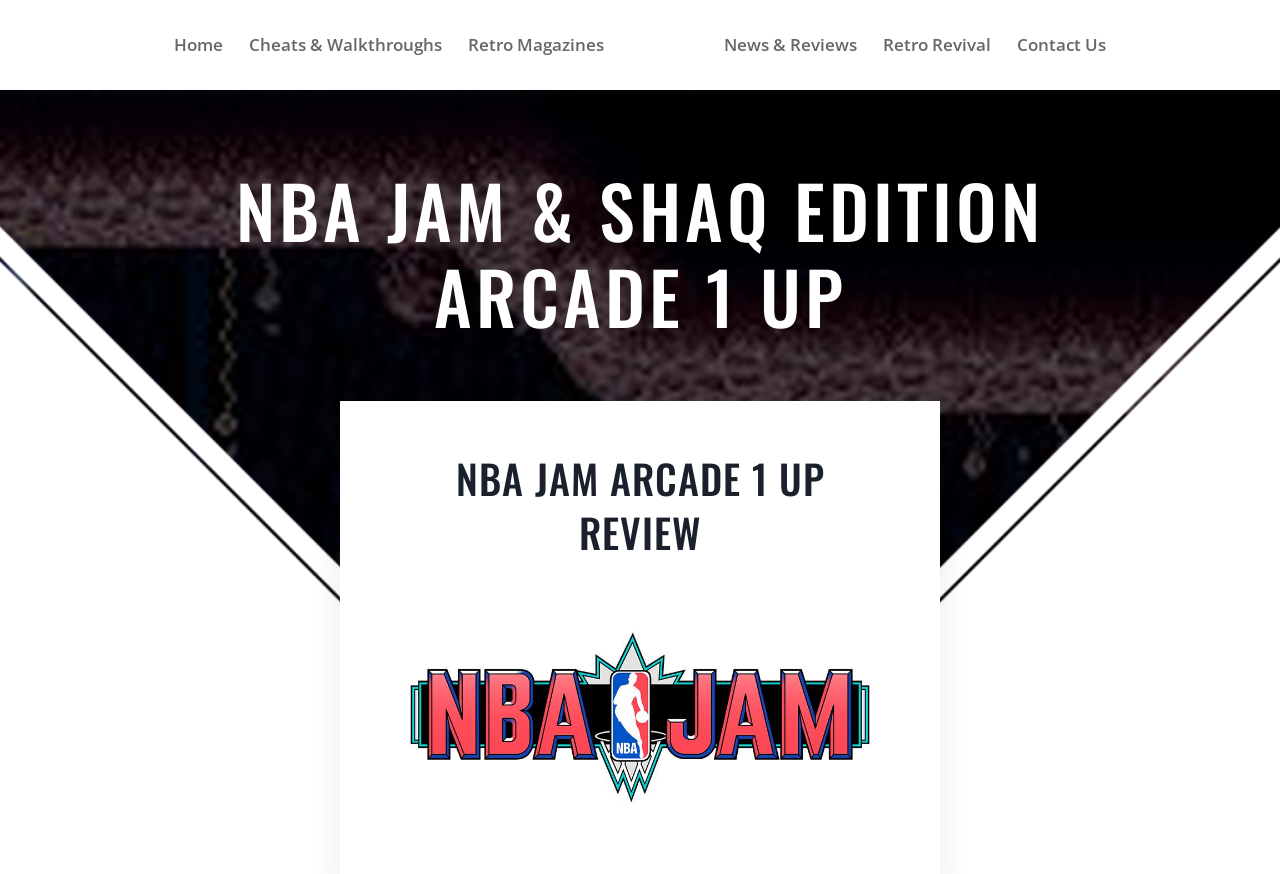Extract the primary header of the webpage and generate its text.

NBA JAM & SHAQ EDITION
ARCADE 1 UP